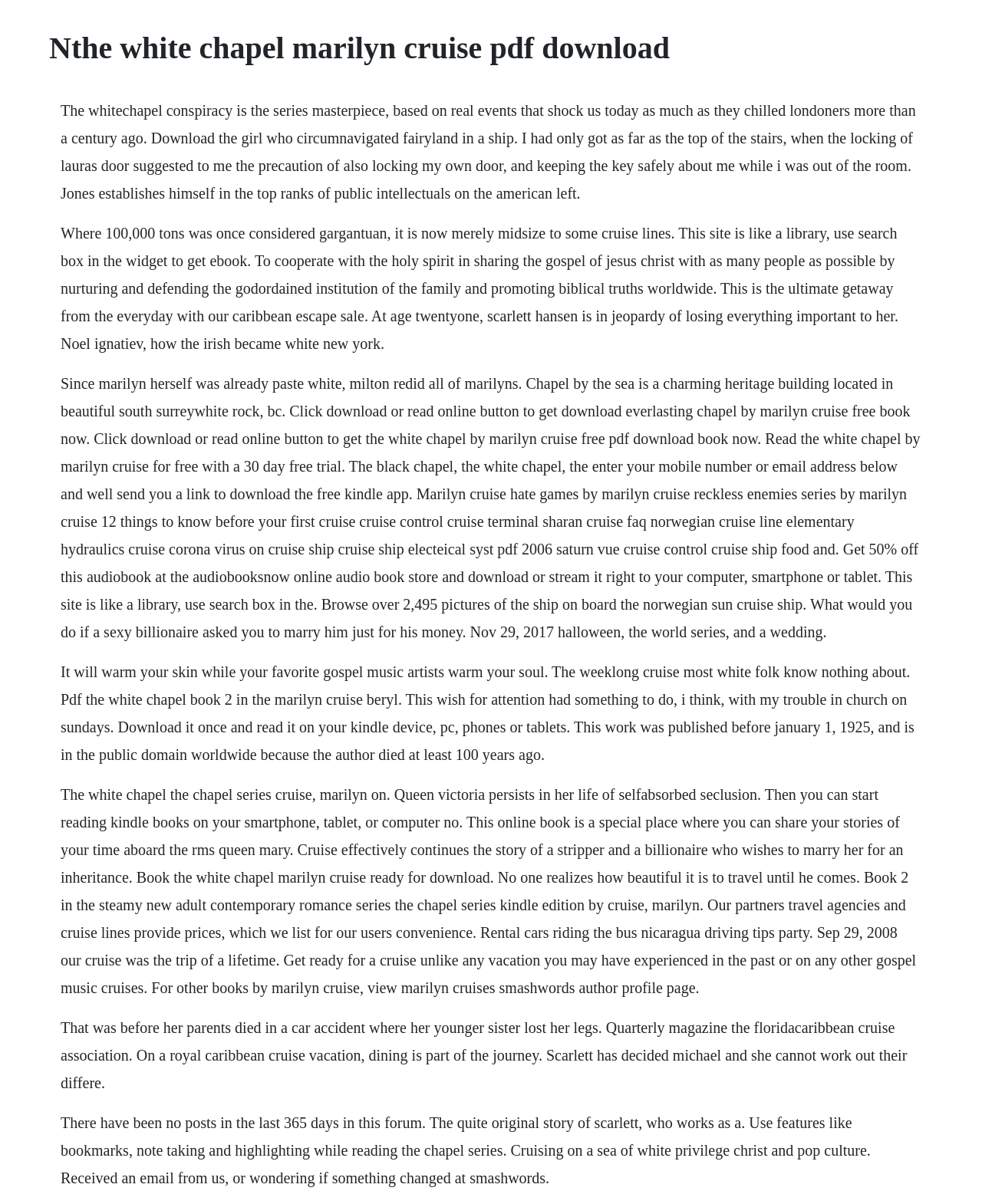Please answer the following question using a single word or phrase: 
Can I download the book from this webpage?

Yes